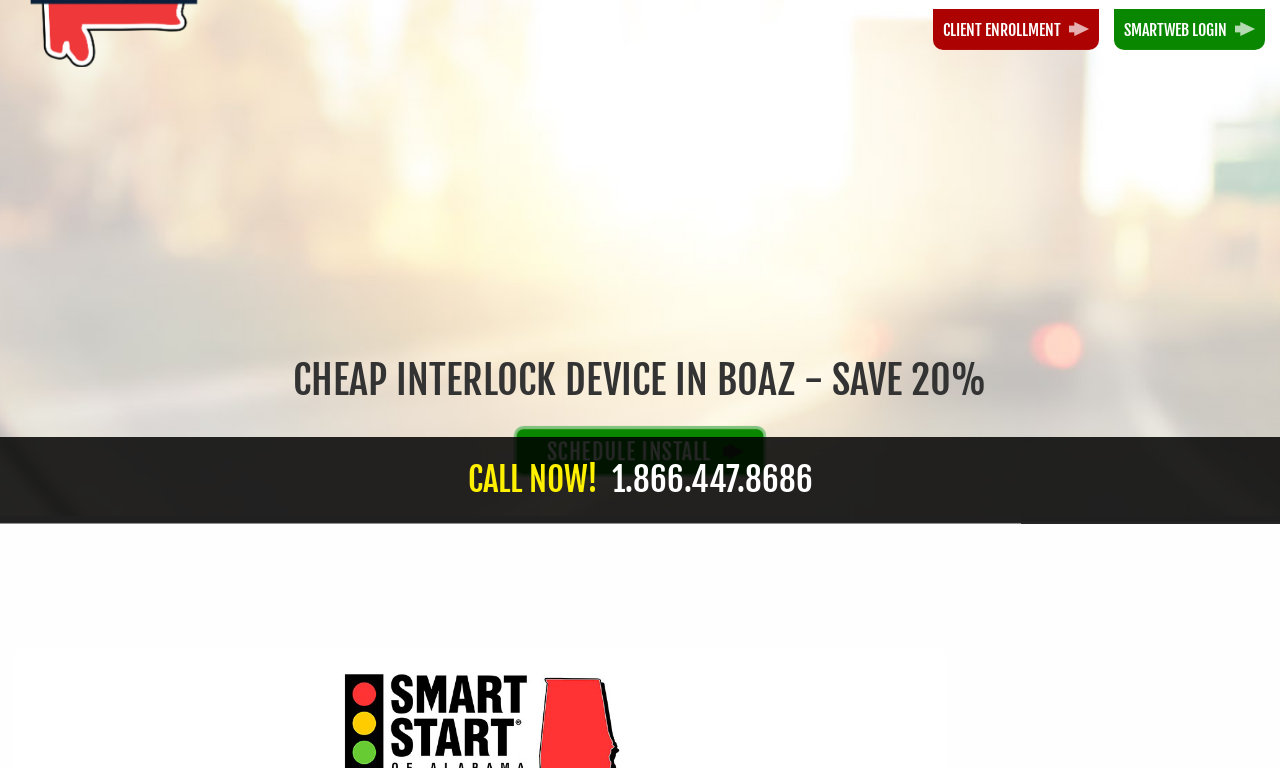What is the type of device being installed?
Use the screenshot to answer the question with a single word or phrase.

Ignition interlock device